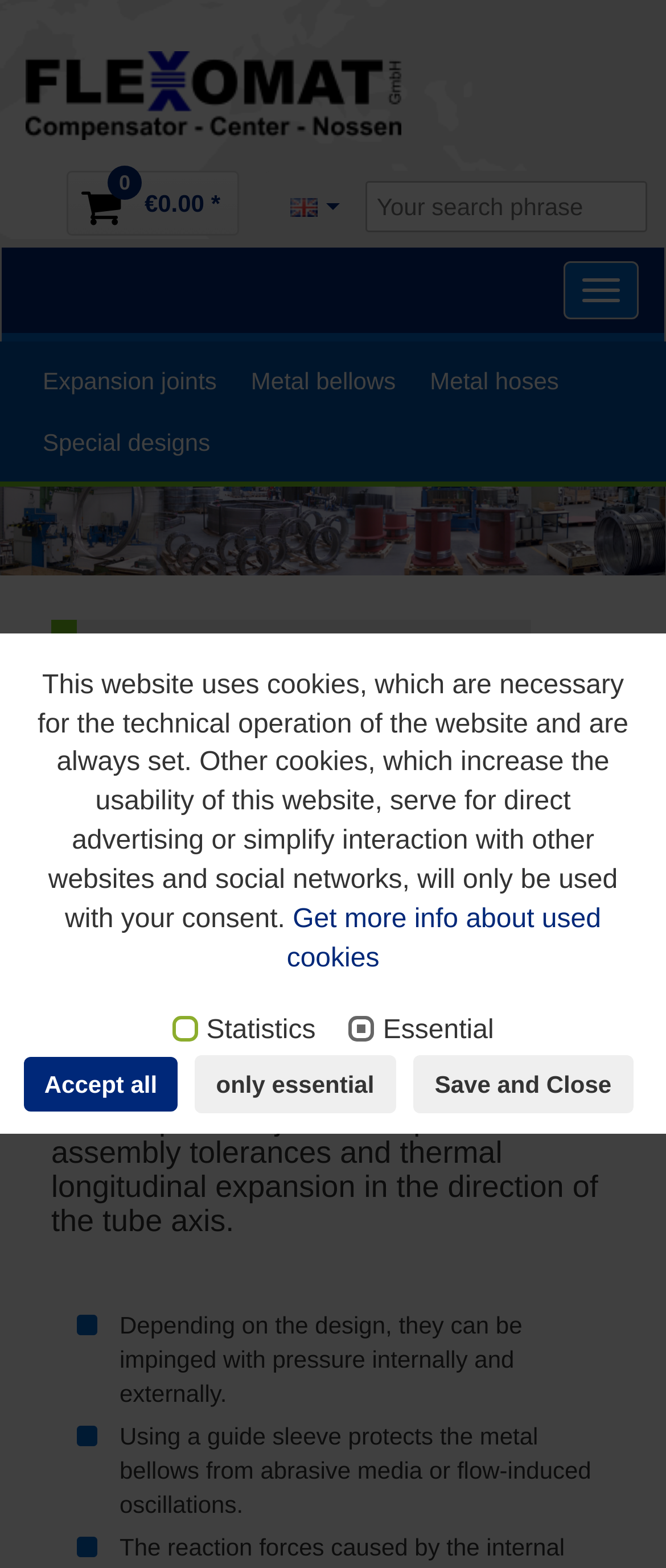What is the primary heading on this webpage?

Axial expansion joints